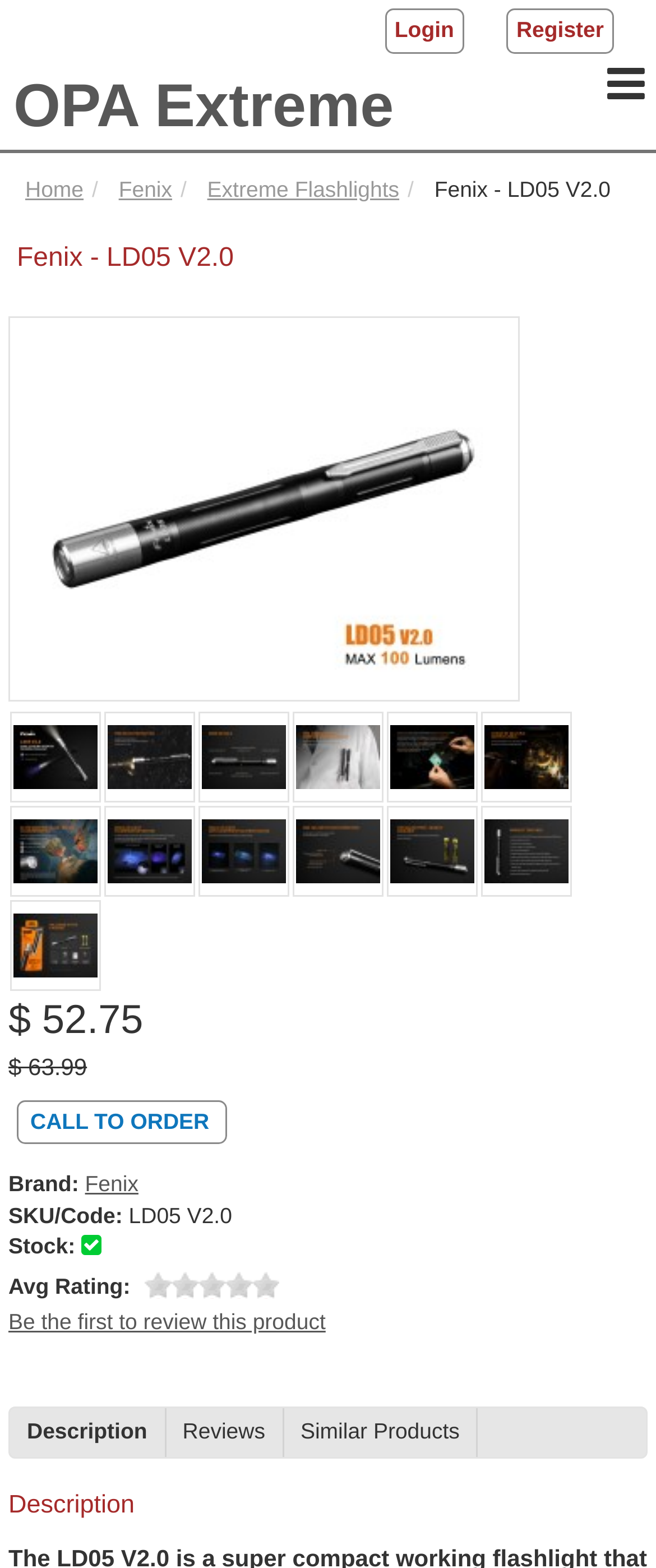What is the average rating of the flashlight?
Examine the image closely and answer the question with as much detail as possible.

I looked for the average rating of the flashlight on the webpage, but I couldn't find any information about it. There is a slider element labeled 'rating', but it doesn't show the average rating. There is also a link 'Be the first to review this product', which suggests that there are no reviews yet, and therefore, no average rating is available.